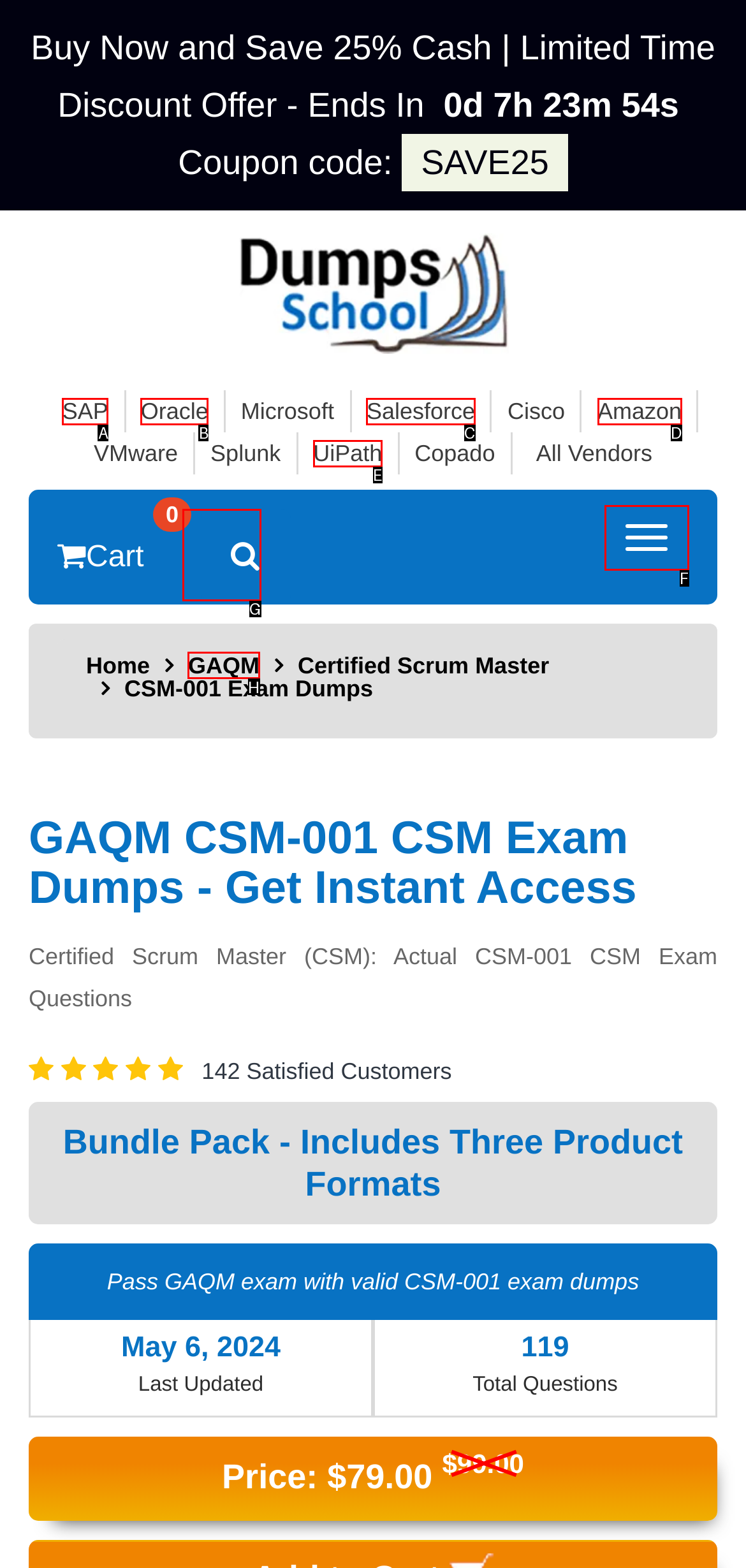Choose the letter of the element that should be clicked to complete the task: Click the Subscribe button
Answer with the letter from the possible choices.

None